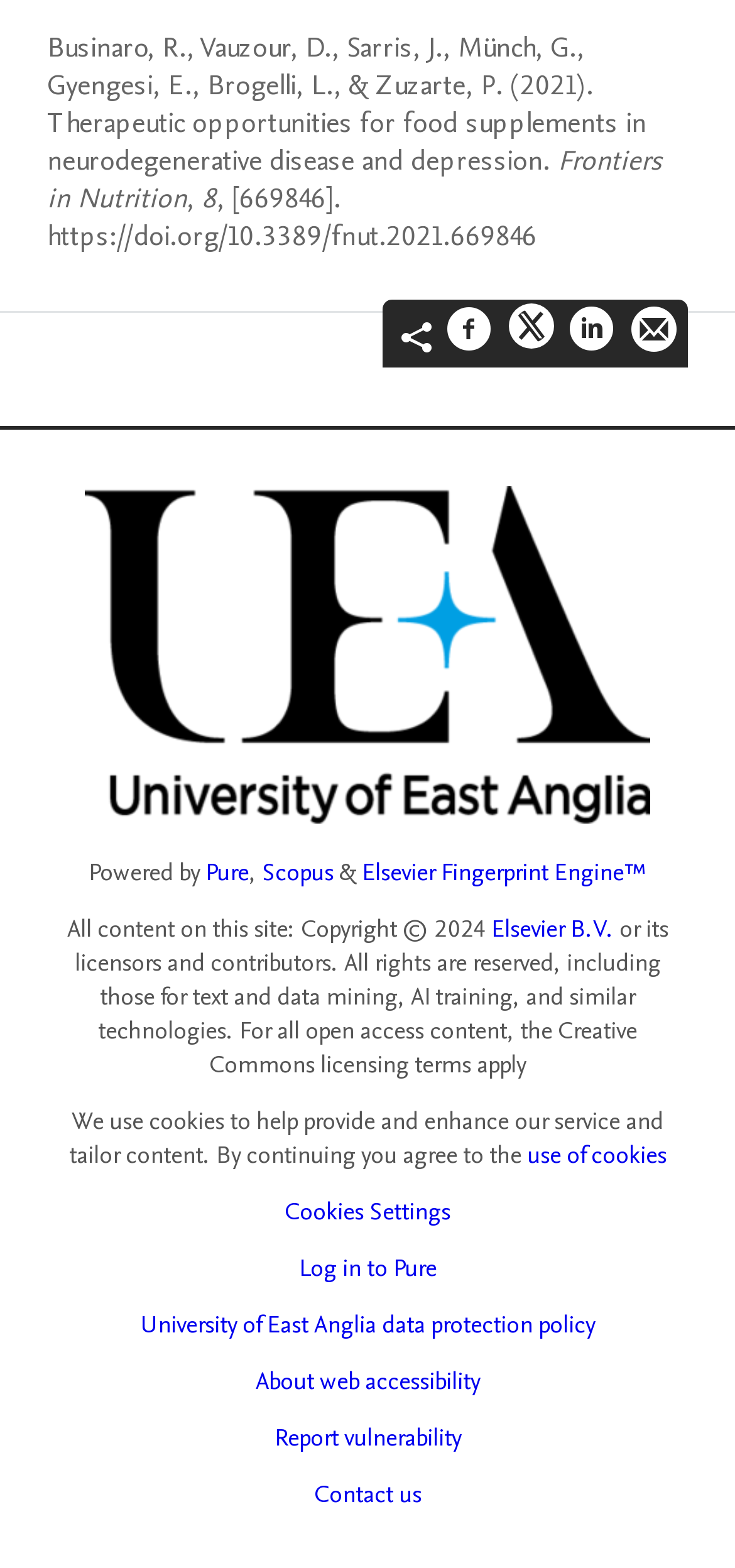Give the bounding box coordinates for this UI element: "aria-label="Share by email"". The coordinates should be four float numbers between 0 and 1, arranged as [left, top, right, bottom].

[0.859, 0.195, 0.921, 0.232]